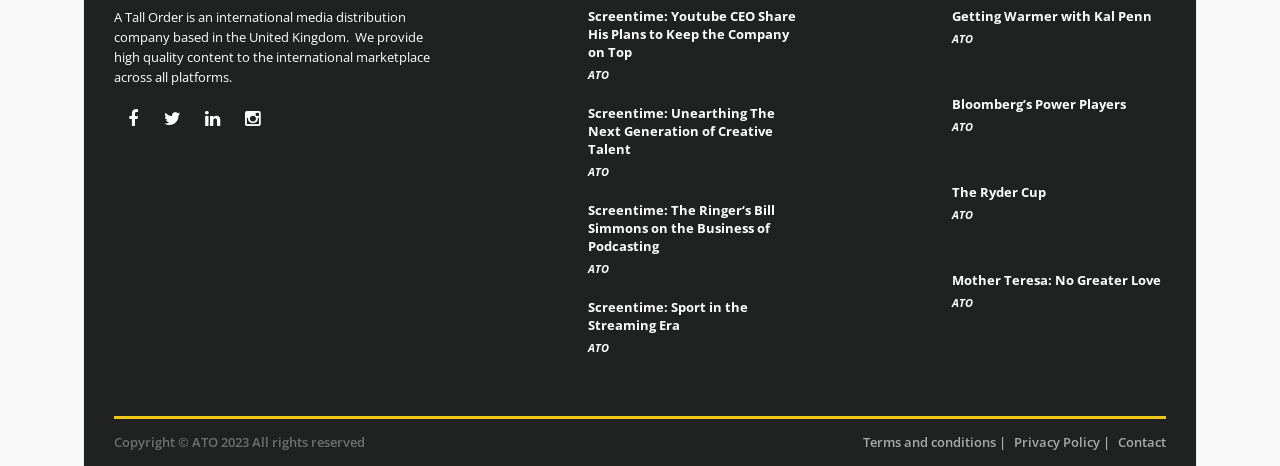Locate the bounding box coordinates of the element I should click to achieve the following instruction: "View the Getting Warmer with Kal Penn article".

[0.744, 0.016, 0.911, 0.054]